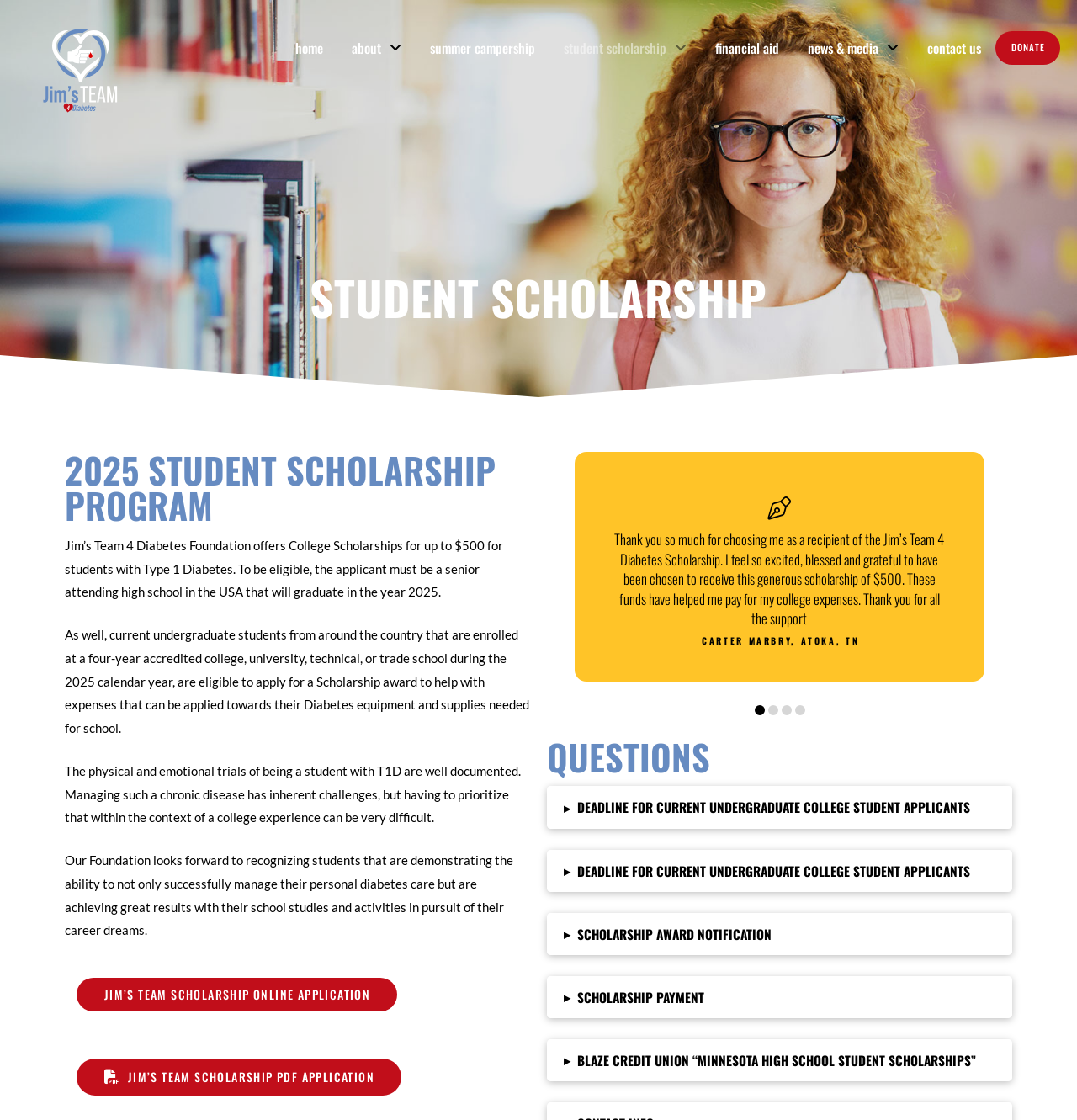Please provide a brief answer to the following inquiry using a single word or phrase:
What is the purpose of the Jim's Team 4 Diabetes Scholarship?

To help with diabetes equipment and supplies